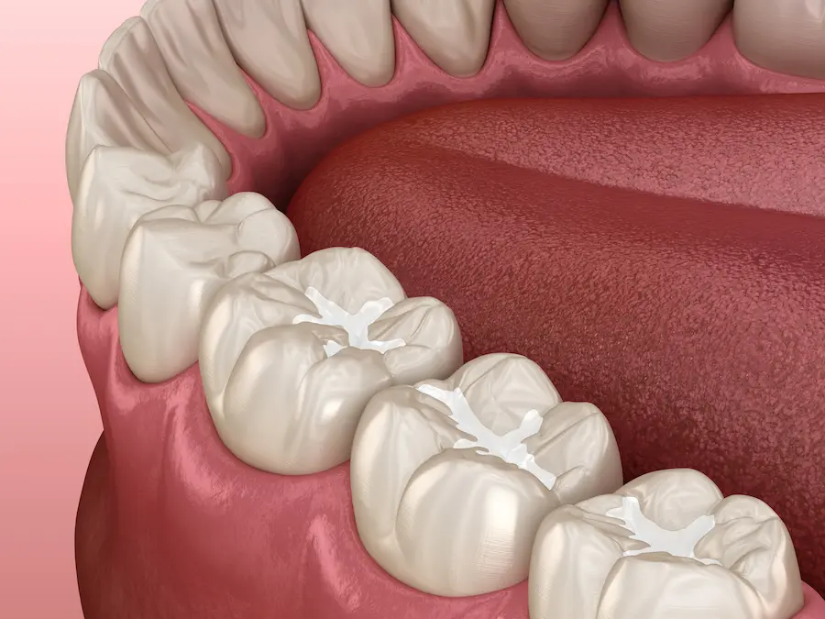Based on the image, provide a detailed response to the question:
What is the importance of highlighting the fissures of the molars?

The emphasis on the fissures of the molars highlights the importance of sealants in preventive dentistry, as these areas are prone to decay and cavities, and the sealants play a crucial role in protecting them.